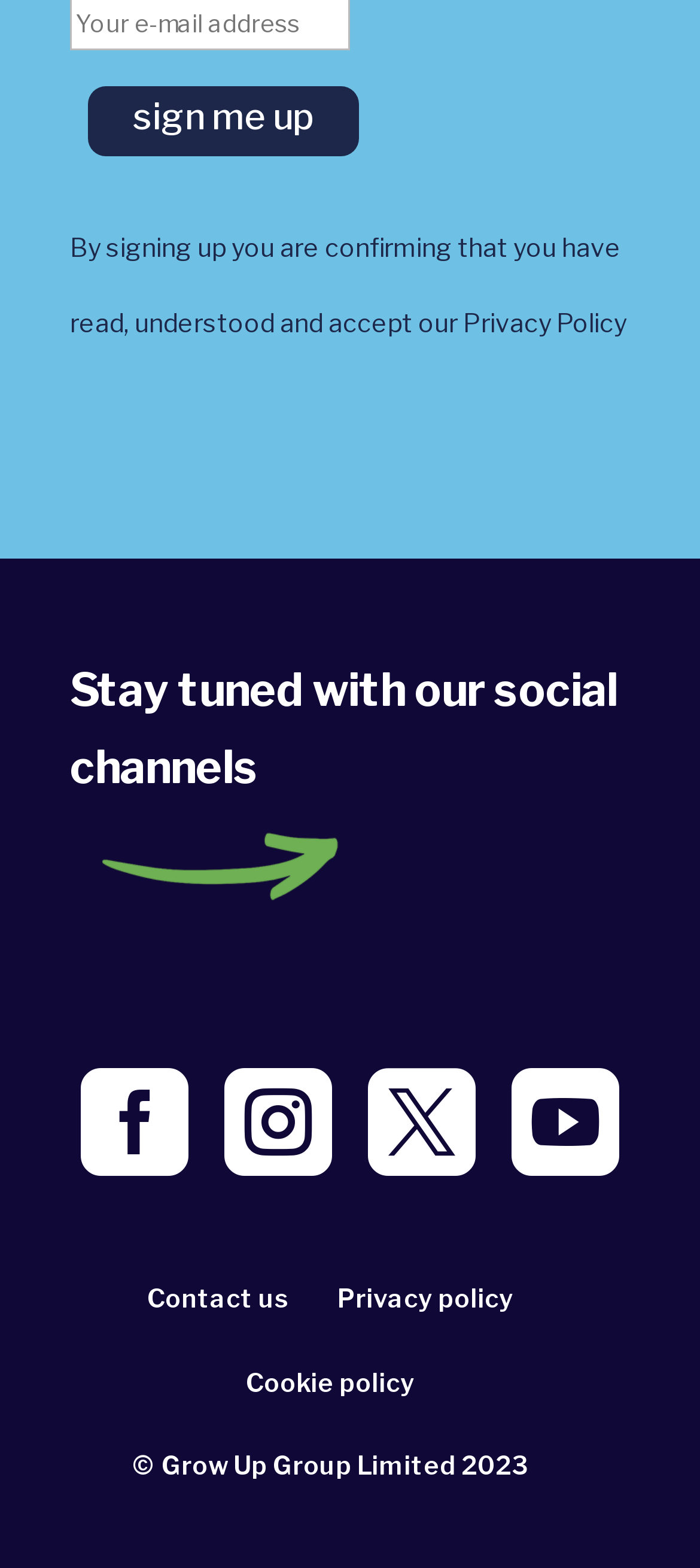Determine the bounding box coordinates of the section to be clicked to follow the instruction: "Contact us". The coordinates should be given as four float numbers between 0 and 1, formatted as [left, top, right, bottom].

[0.21, 0.818, 0.413, 0.838]